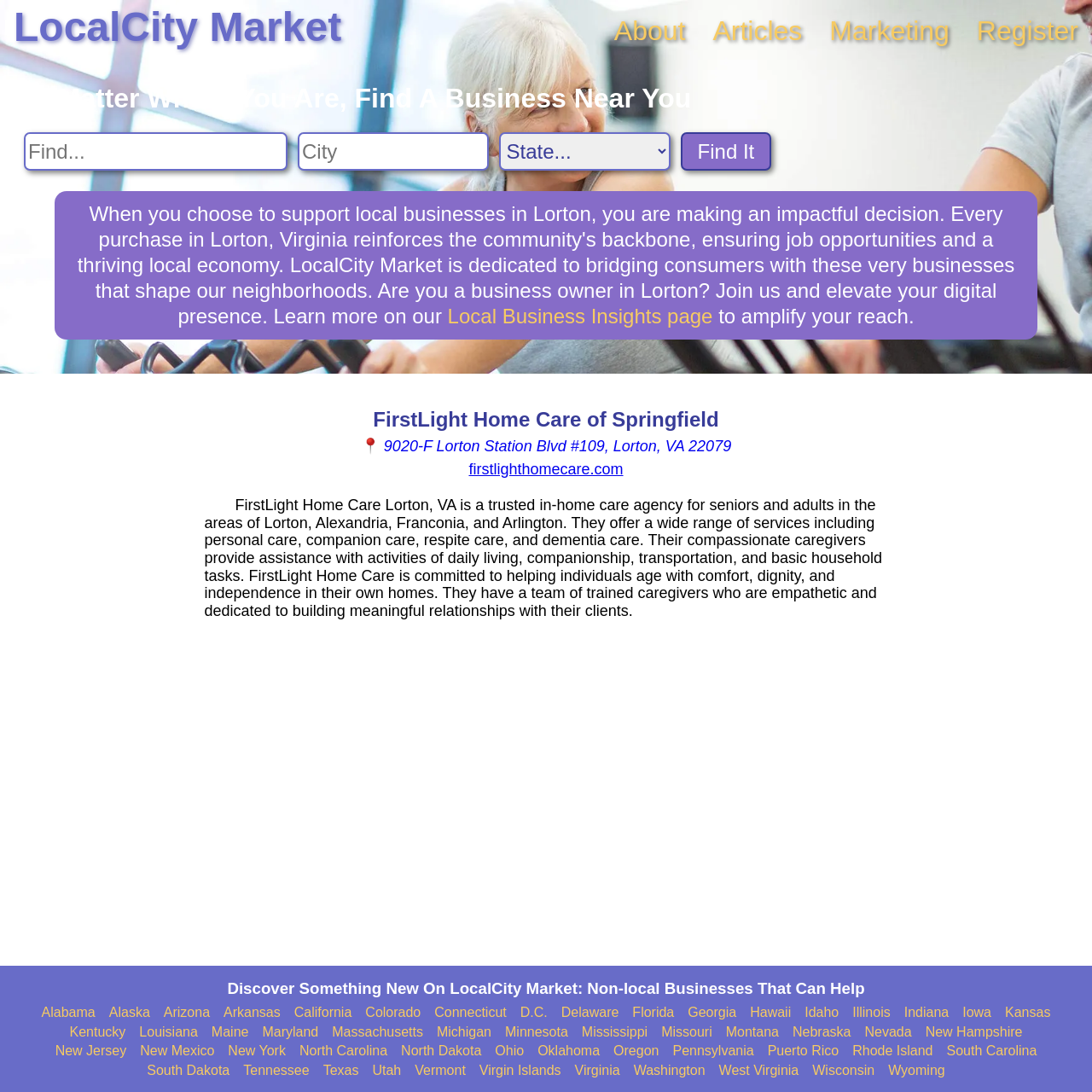Reply to the question with a single word or phrase:
How many states are listed at the bottom of the page?

50